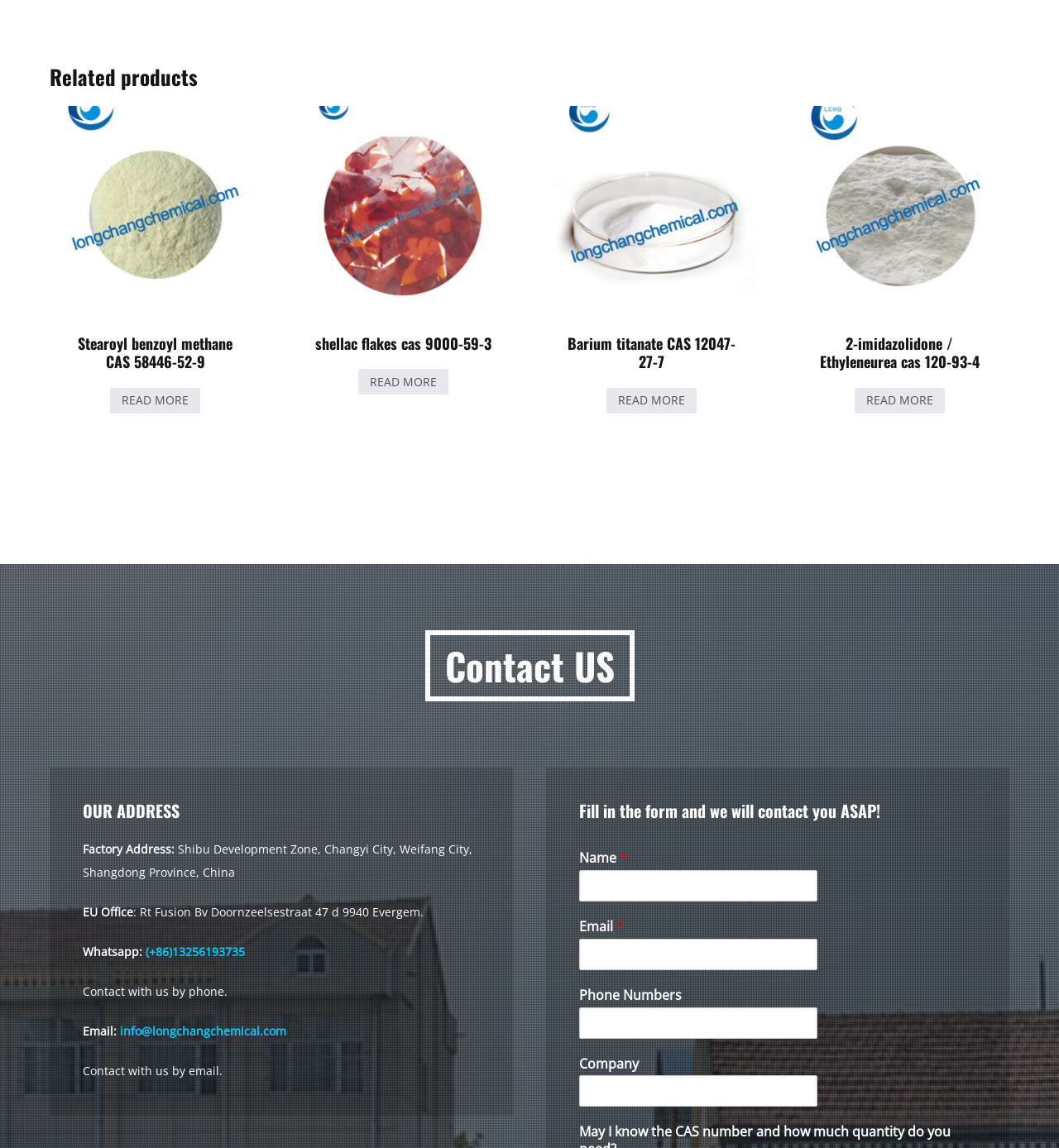What is the company's address in China?
Using the image, answer in one word or phrase.

Shibu Development Zone, Changyi City, Weifang City, Shangdong Province, China